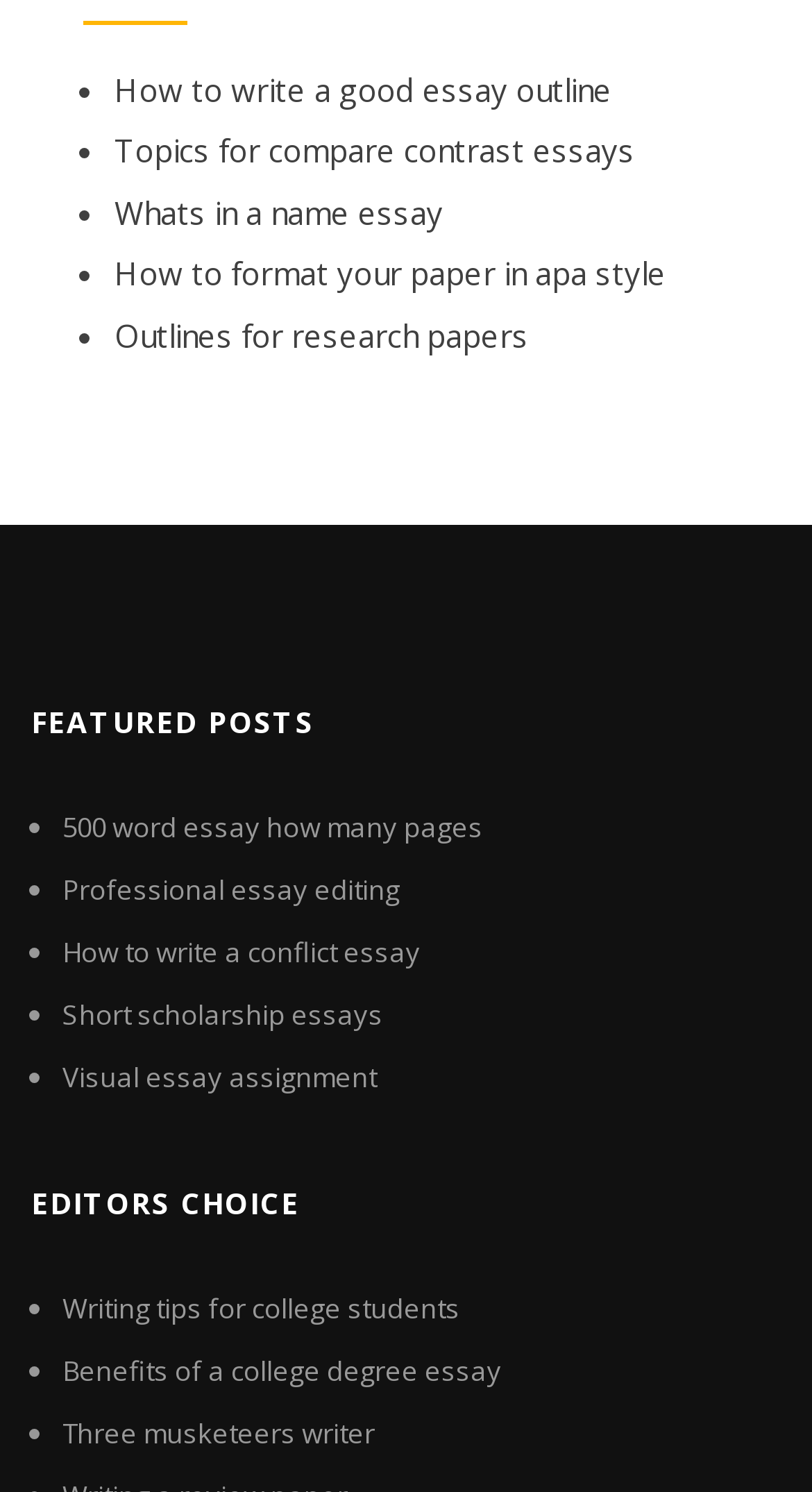Find the bounding box coordinates of the clickable element required to execute the following instruction: "Enter your first name". Provide the coordinates as four float numbers between 0 and 1, i.e., [left, top, right, bottom].

None